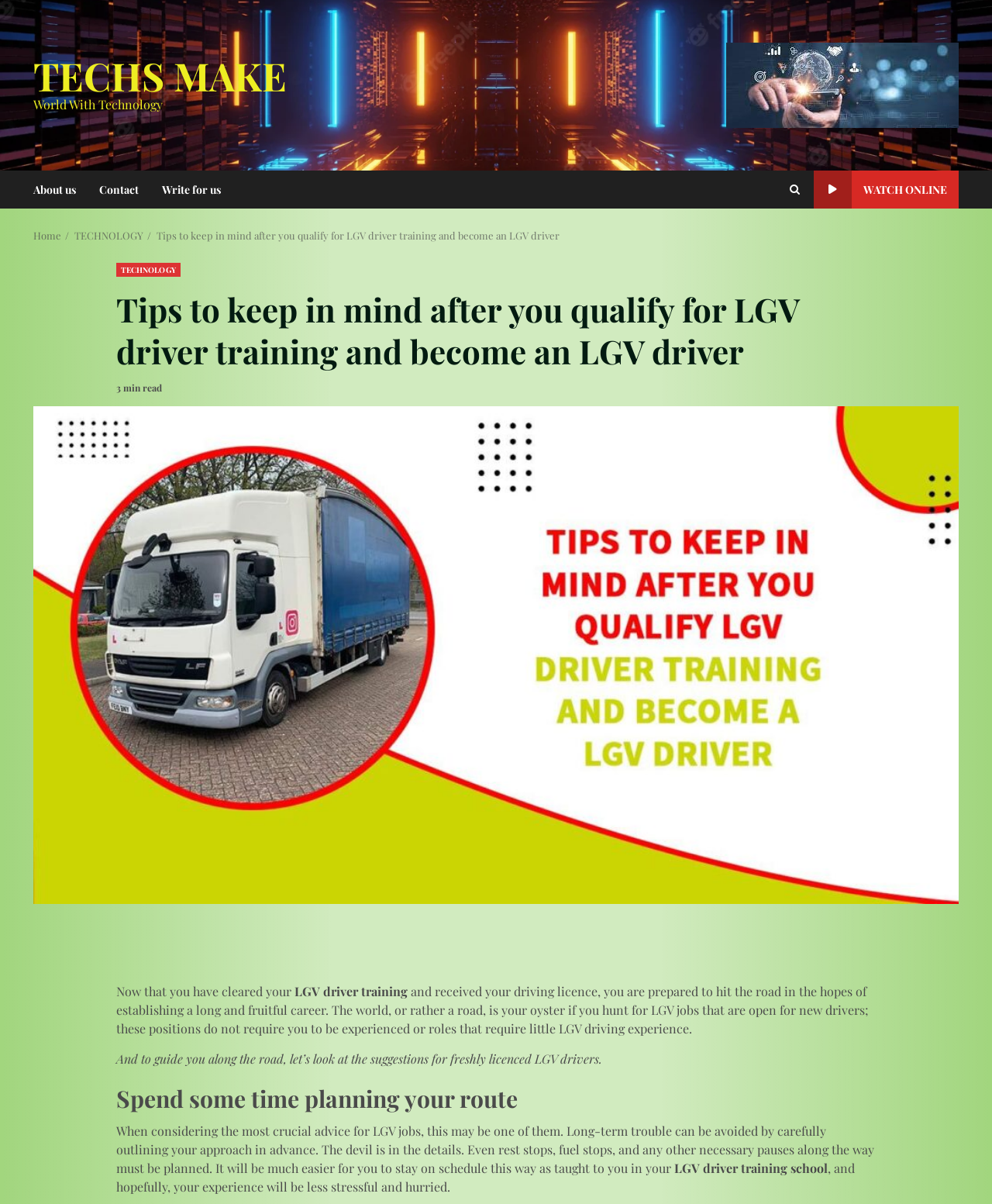How many minutes does it take to read the current article?
Using the image, elaborate on the answer with as much detail as possible.

I found the reading time of the current article by looking at the StaticText element that says '3 min read', which is located below the heading of the article.